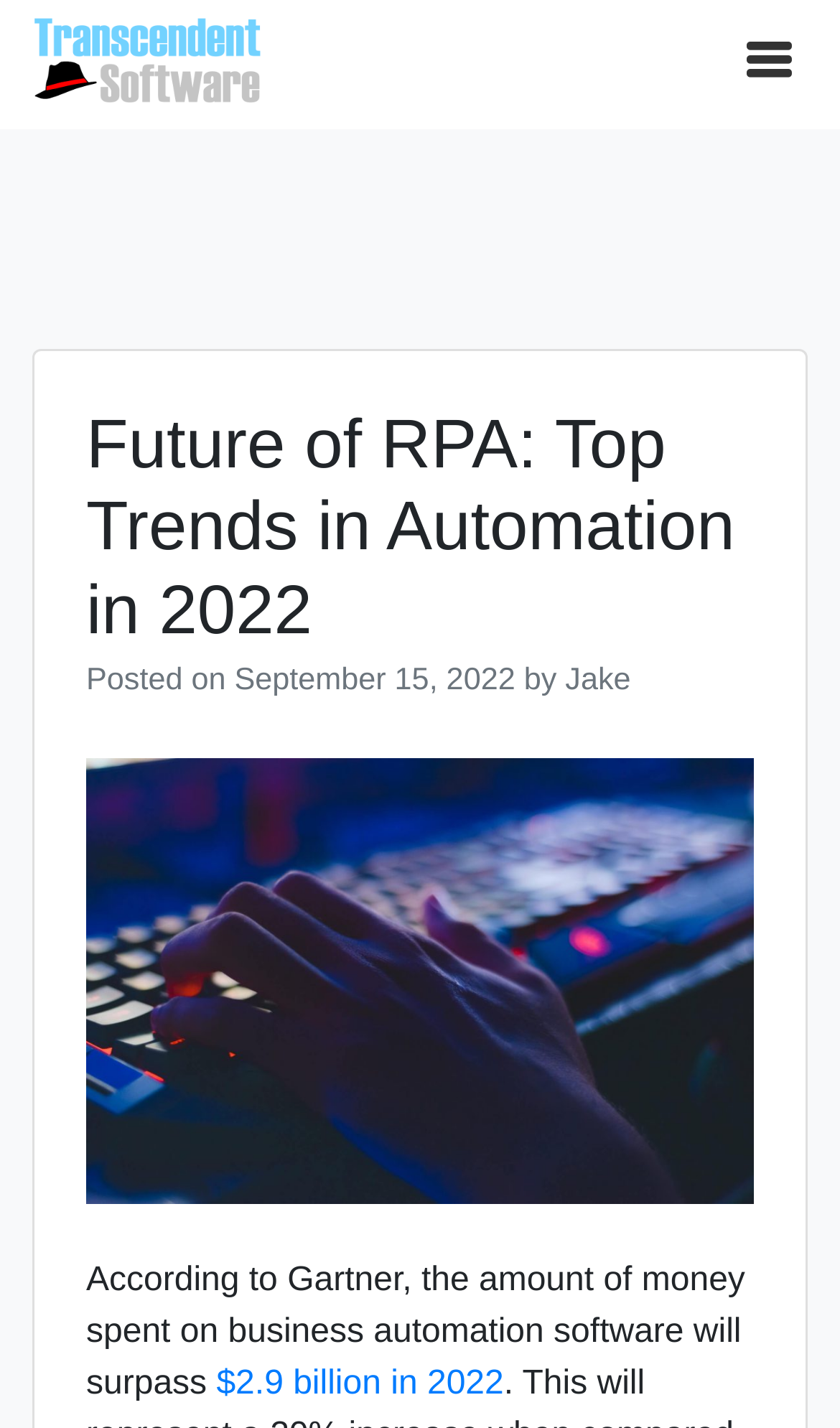What is the topic of the article?
Give a detailed response to the question by analyzing the screenshot.

The topic of the article can be inferred from the heading 'Future of RPA: Top Trends in Automation in 2022' and the content of the article, which discusses the future of Robotic Process Automation (RPA) and its trends in 2022.